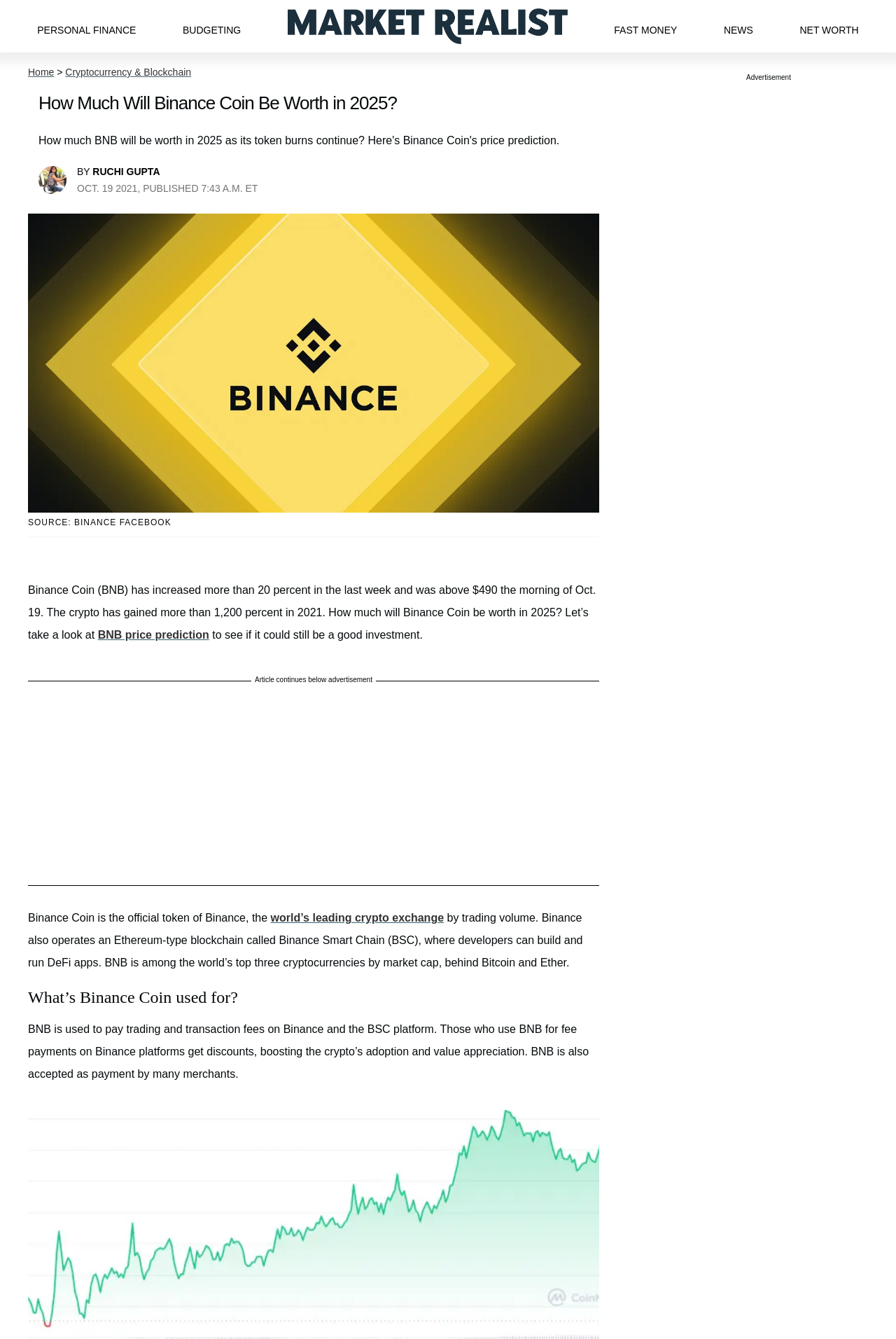Show the bounding box coordinates for the element that needs to be clicked to execute the following instruction: "Explore the world’s leading crypto exchange". Provide the coordinates in the form of four float numbers between 0 and 1, i.e., [left, top, right, bottom].

[0.302, 0.681, 0.495, 0.69]